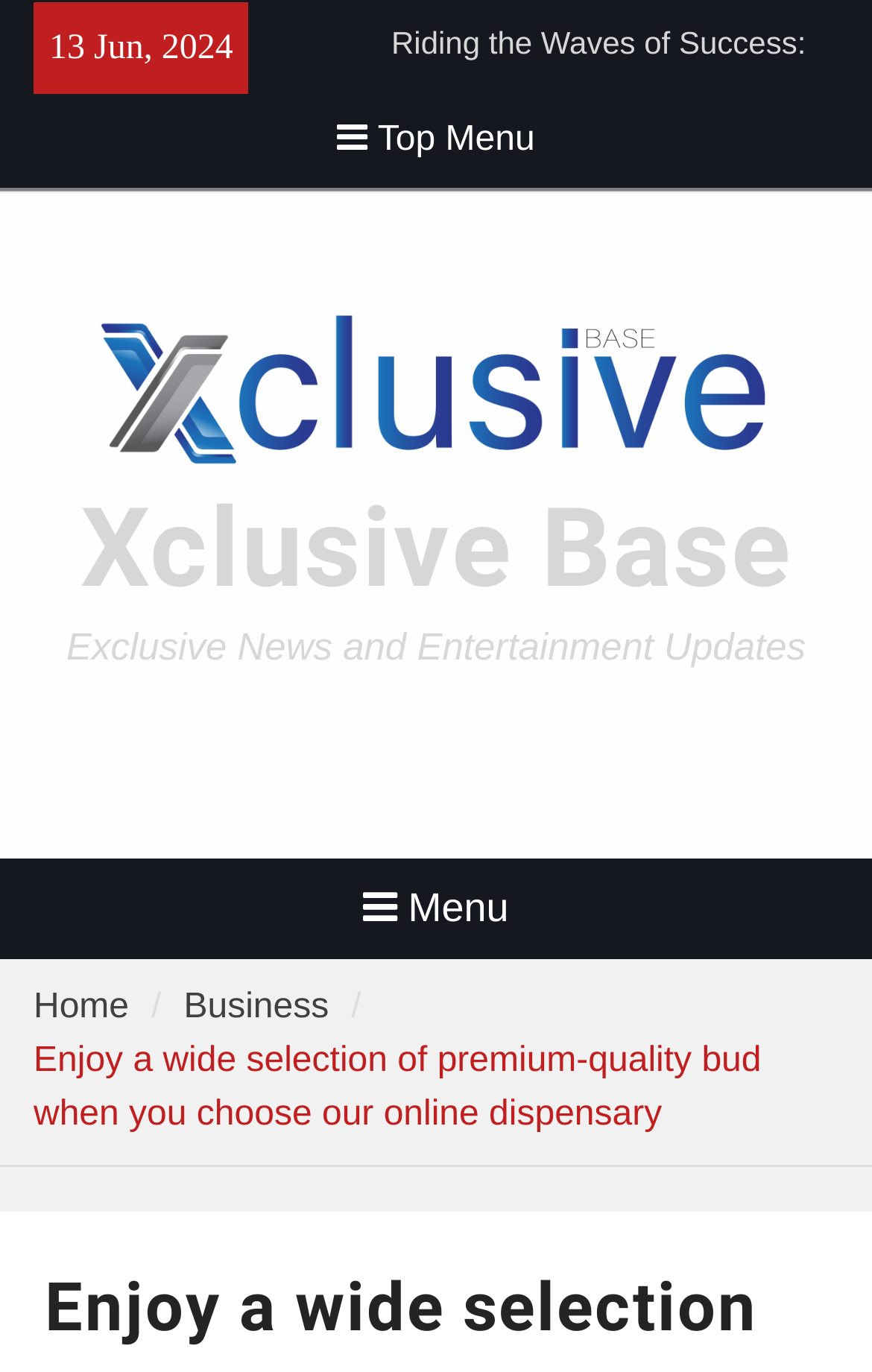Find the bounding box coordinates of the clickable element required to execute the following instruction: "Explore the Business section". Provide the coordinates as four float numbers between 0 and 1, i.e., [left, top, right, bottom].

[0.211, 0.72, 0.377, 0.748]